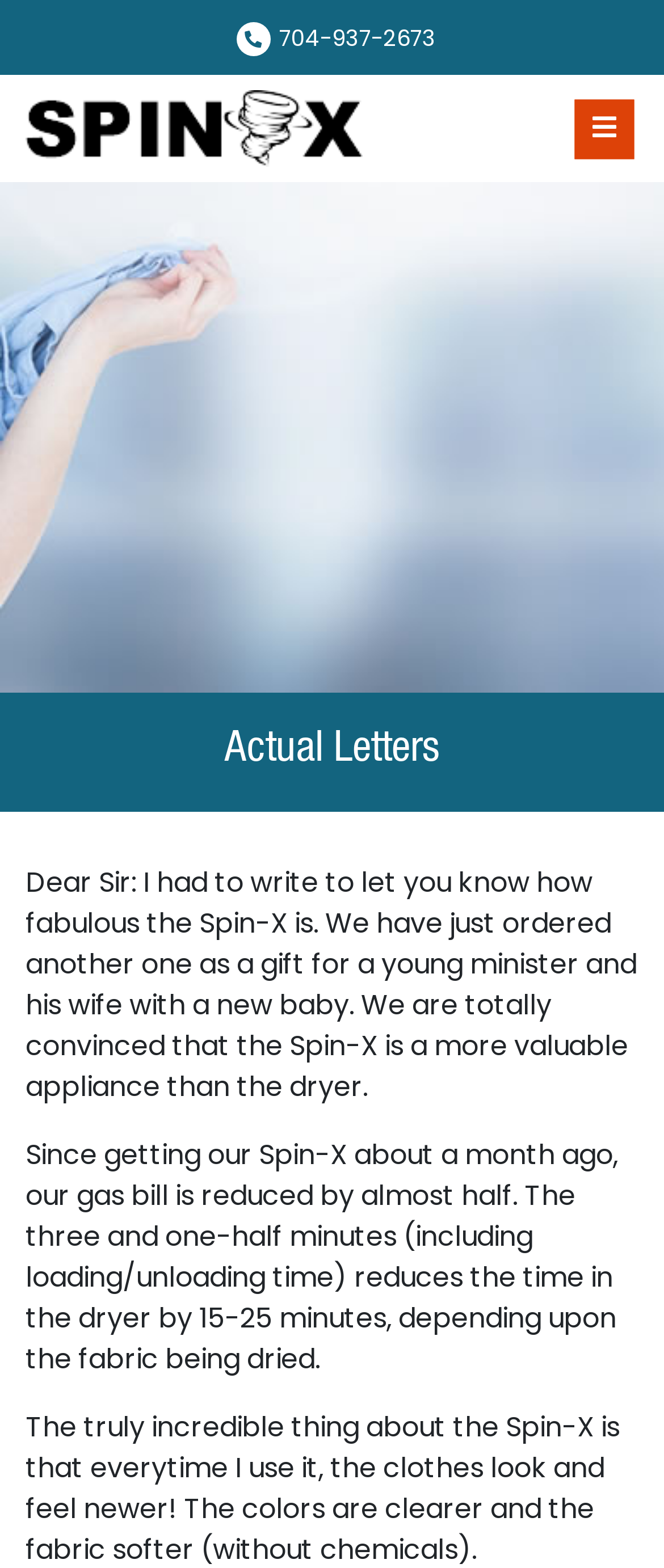What is the image above the text 'Actual Letters'?
Look at the image and respond to the question as thoroughly as possible.

I found the image by looking at the image element with the description 'inner_banner' which has a bounding box of [0.0, 0.116, 1.0, 0.442] and is above the text 'Actual Letters' with a bounding box of [0.338, 0.463, 0.662, 0.496].